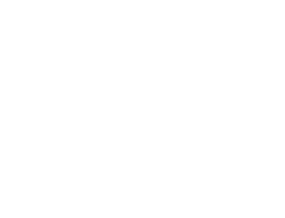Create a vivid and detailed description of the image.

The image depicts the logo for "25 Meters," a brand that seems to focus on running, sports, or fitness-related content. The logo is designed to be simple yet striking, potentially symbolizing the brand's commitment to those engaged in athletic pursuits. It could serve as a visual representation of the brand's mission and values, especially in the context of storytelling about overcoming challenges in sports and life, as suggested by accompanying text discussing personal struggles and hope. The logo reinforces the connection to fitness and community among athletes and those interested in sports.